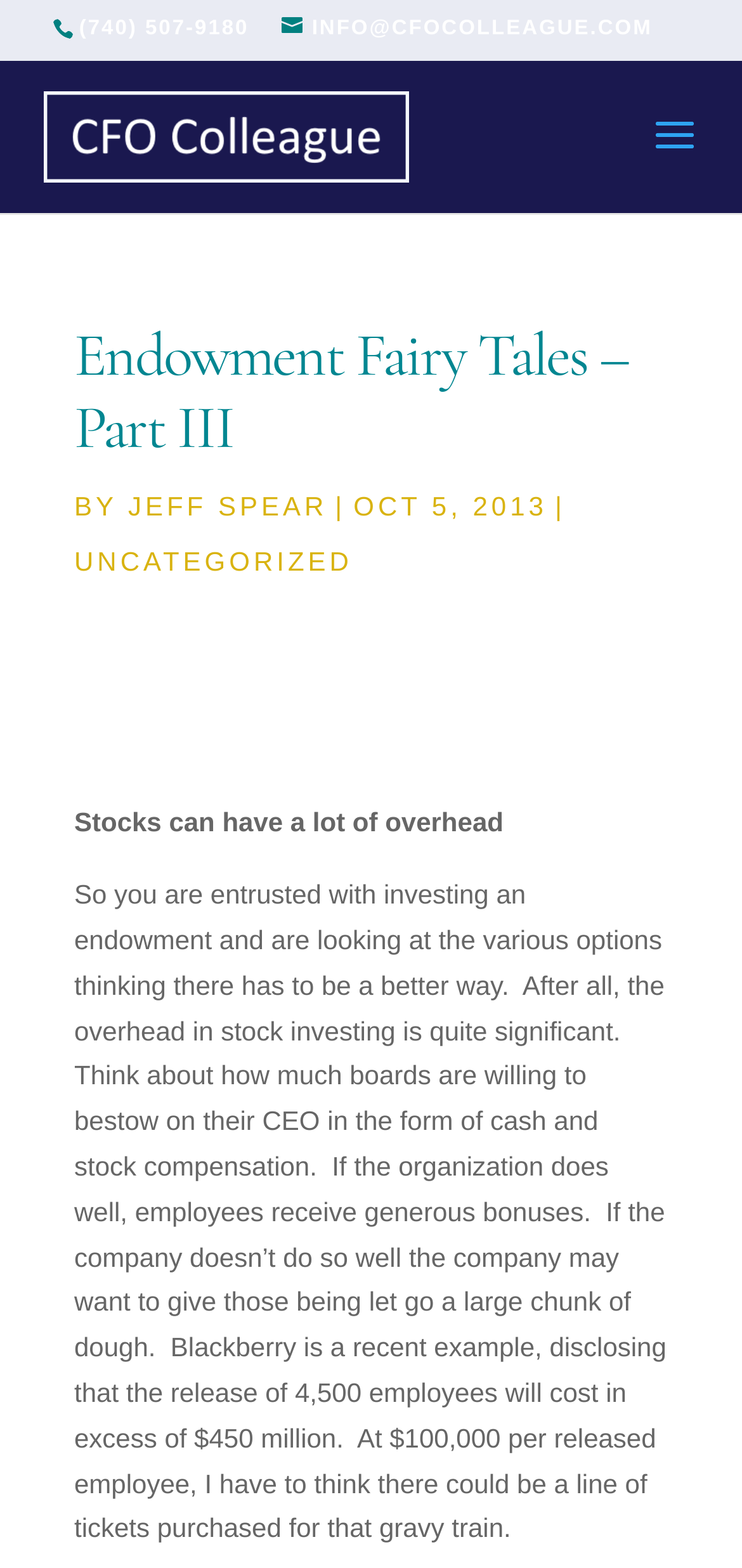Given the element description Jeff Spear, predict the bounding box coordinates for the UI element in the webpage screenshot. The format should be (top-left x, top-left y, bottom-right x, bottom-right y), and the values should be between 0 and 1.

[0.173, 0.313, 0.441, 0.332]